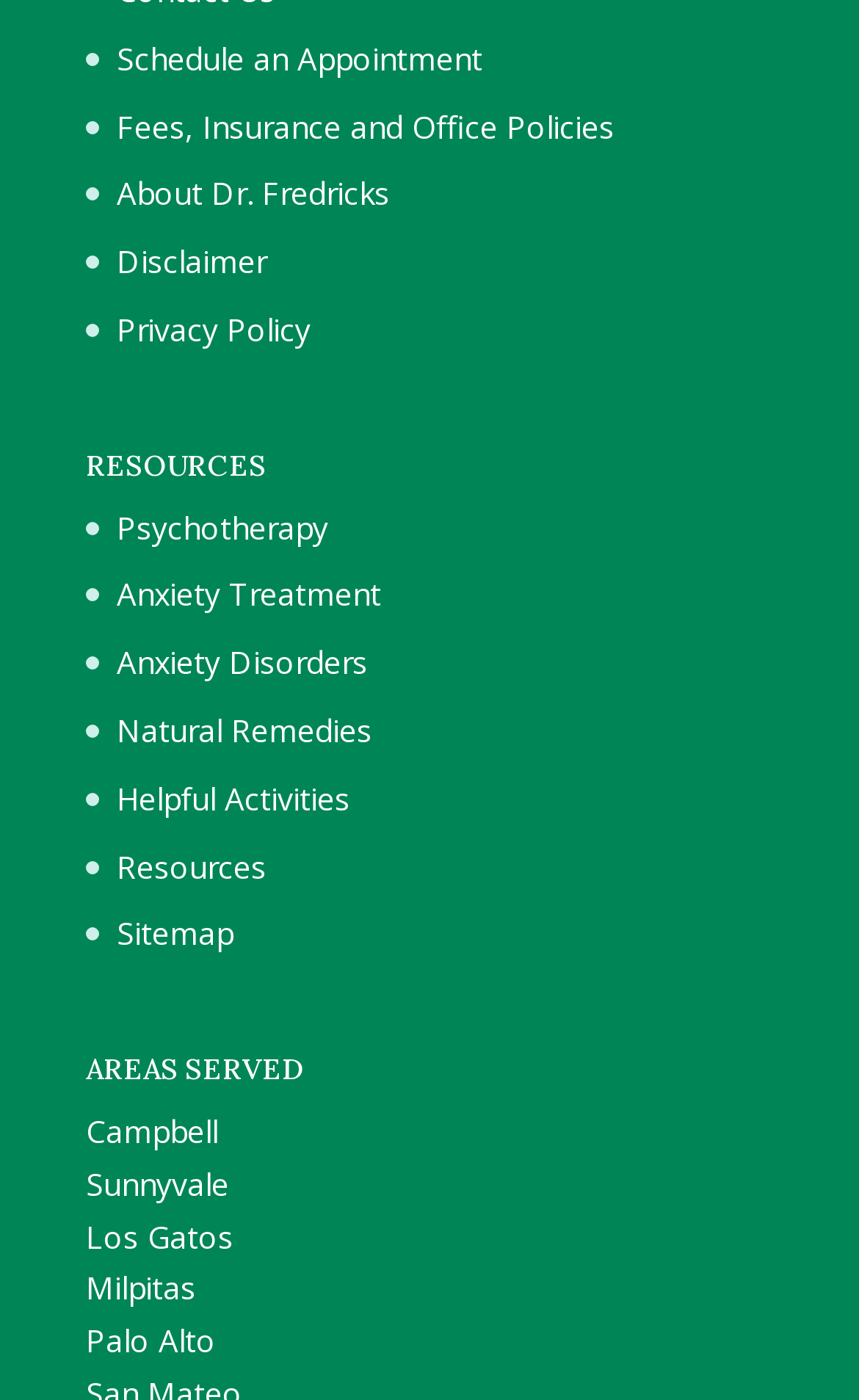Determine the bounding box for the UI element described here: "Schedule an Appointment".

[0.136, 0.026, 0.562, 0.056]